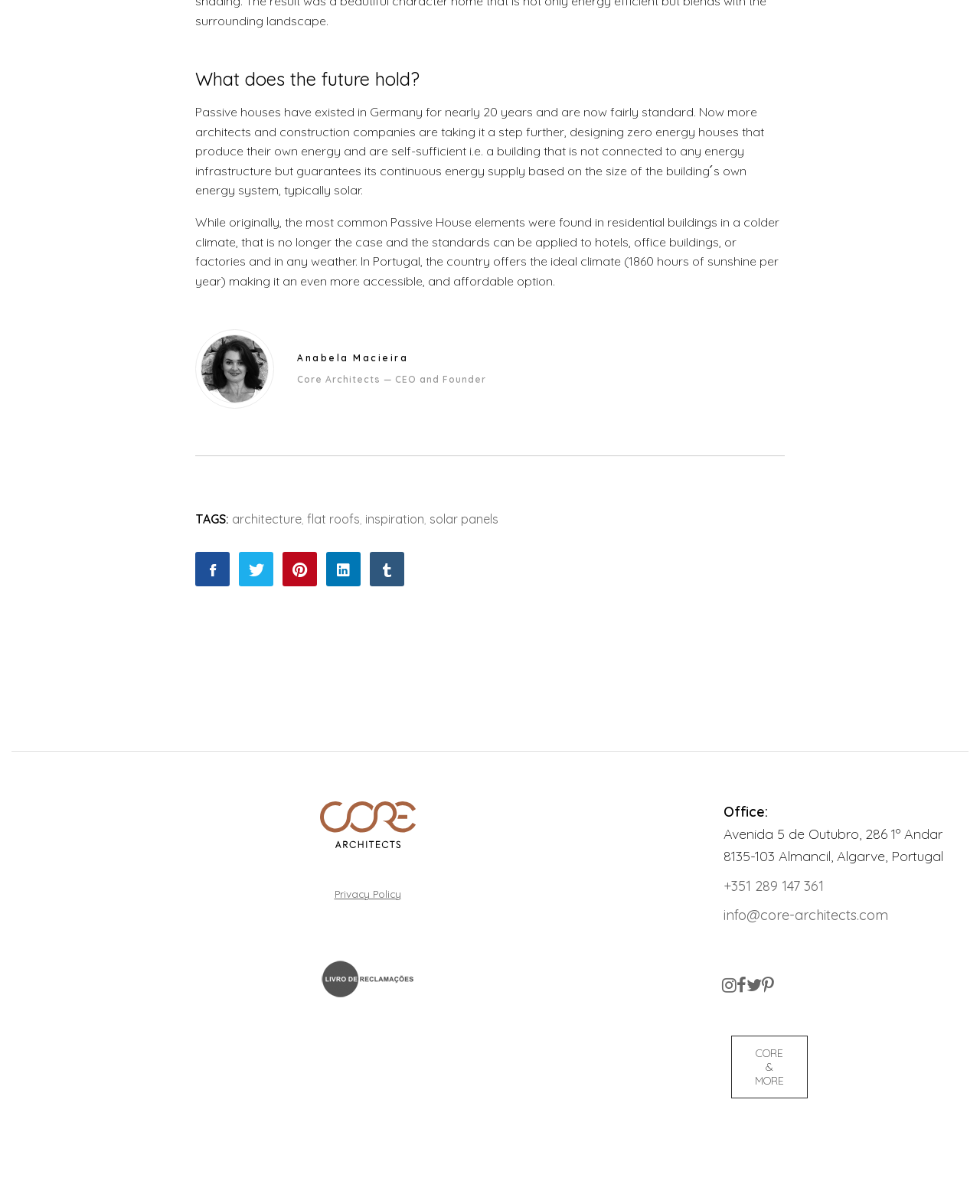What is the purpose of zero energy houses?
Observe the image and answer the question with a one-word or short phrase response.

To produce their own energy